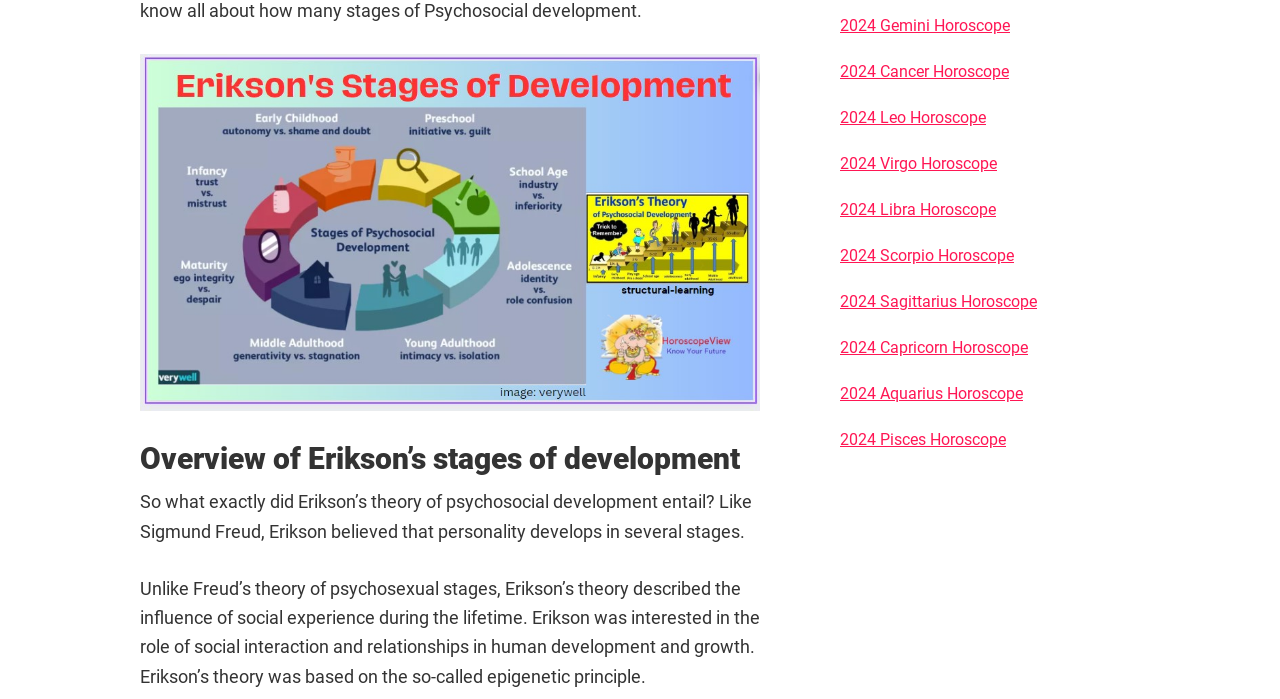How many horoscope links are available?
Please answer the question with as much detail and depth as you can.

By counting the links on the webpage, I found 12 horoscope links, each corresponding to a different zodiac sign, from Gemini to Pisces.